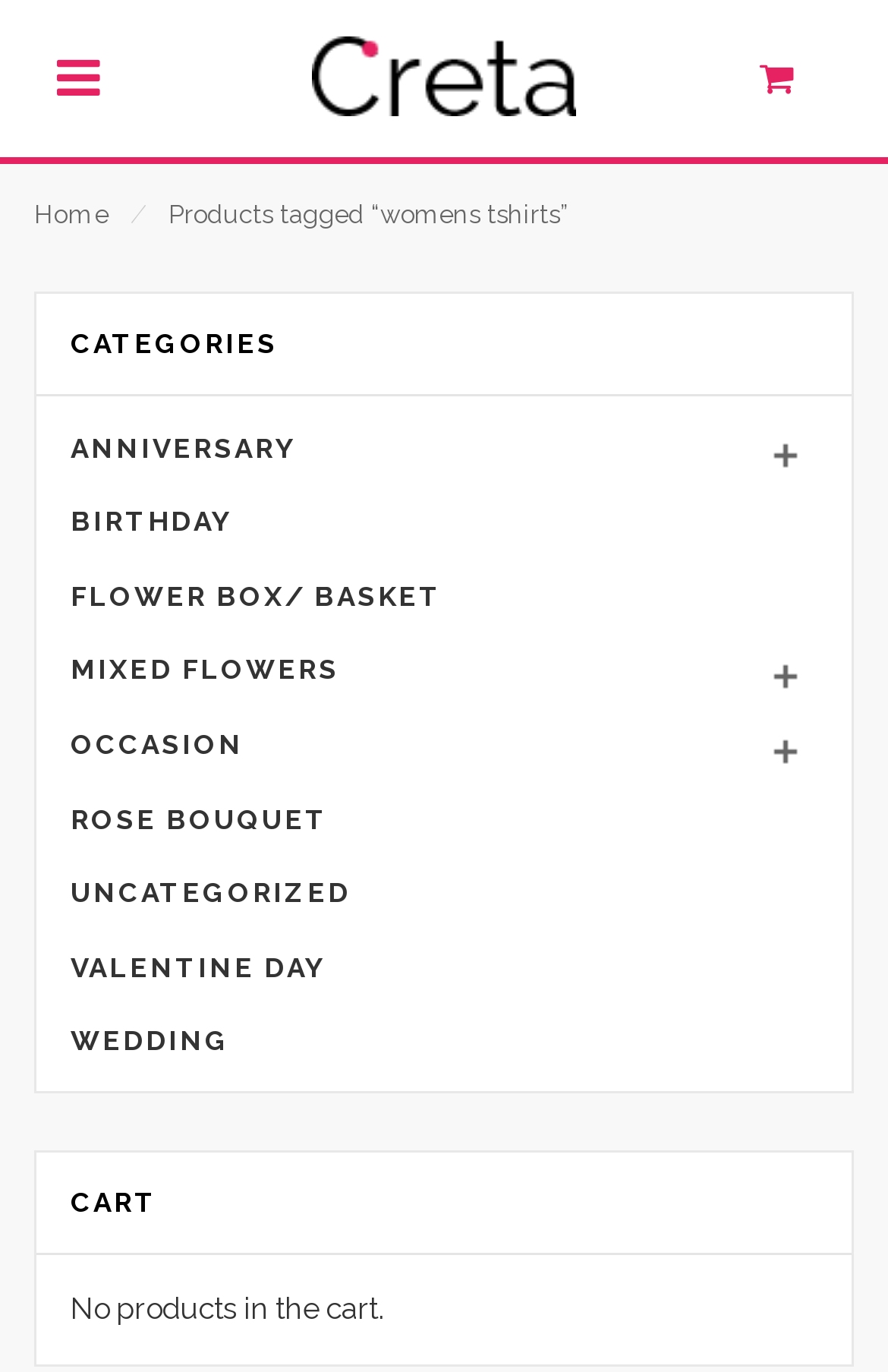Please identify the bounding box coordinates of the region to click in order to complete the given instruction: "check CART". The coordinates should be four float numbers between 0 and 1, i.e., [left, top, right, bottom].

[0.079, 0.865, 0.177, 0.888]